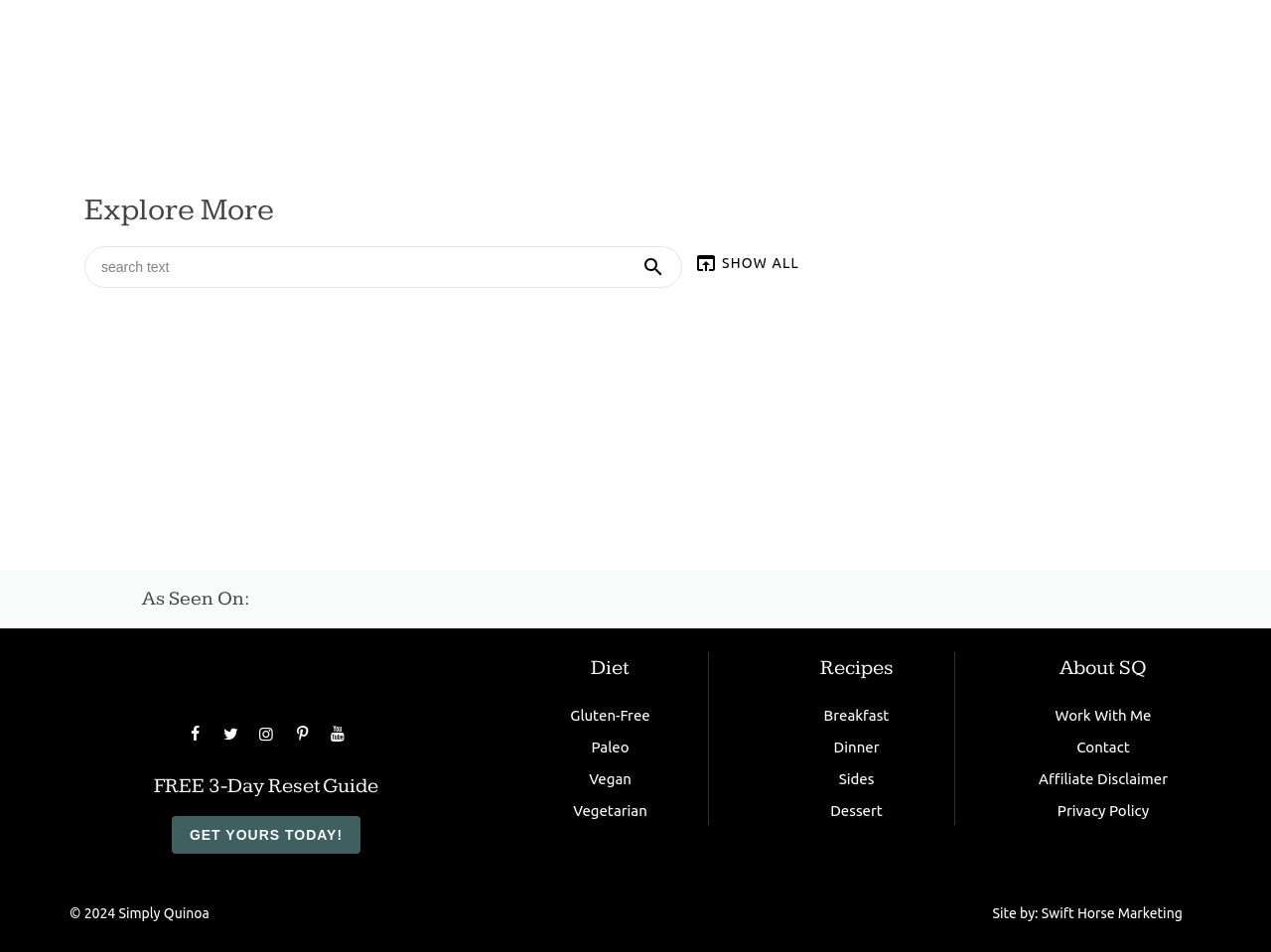Please predict the bounding box coordinates of the element's region where a click is necessary to complete the following instruction: "Enter search text". The coordinates should be represented by four float numbers between 0 and 1, i.e., [left, top, right, bottom].

[0.067, 0.259, 0.505, 0.301]